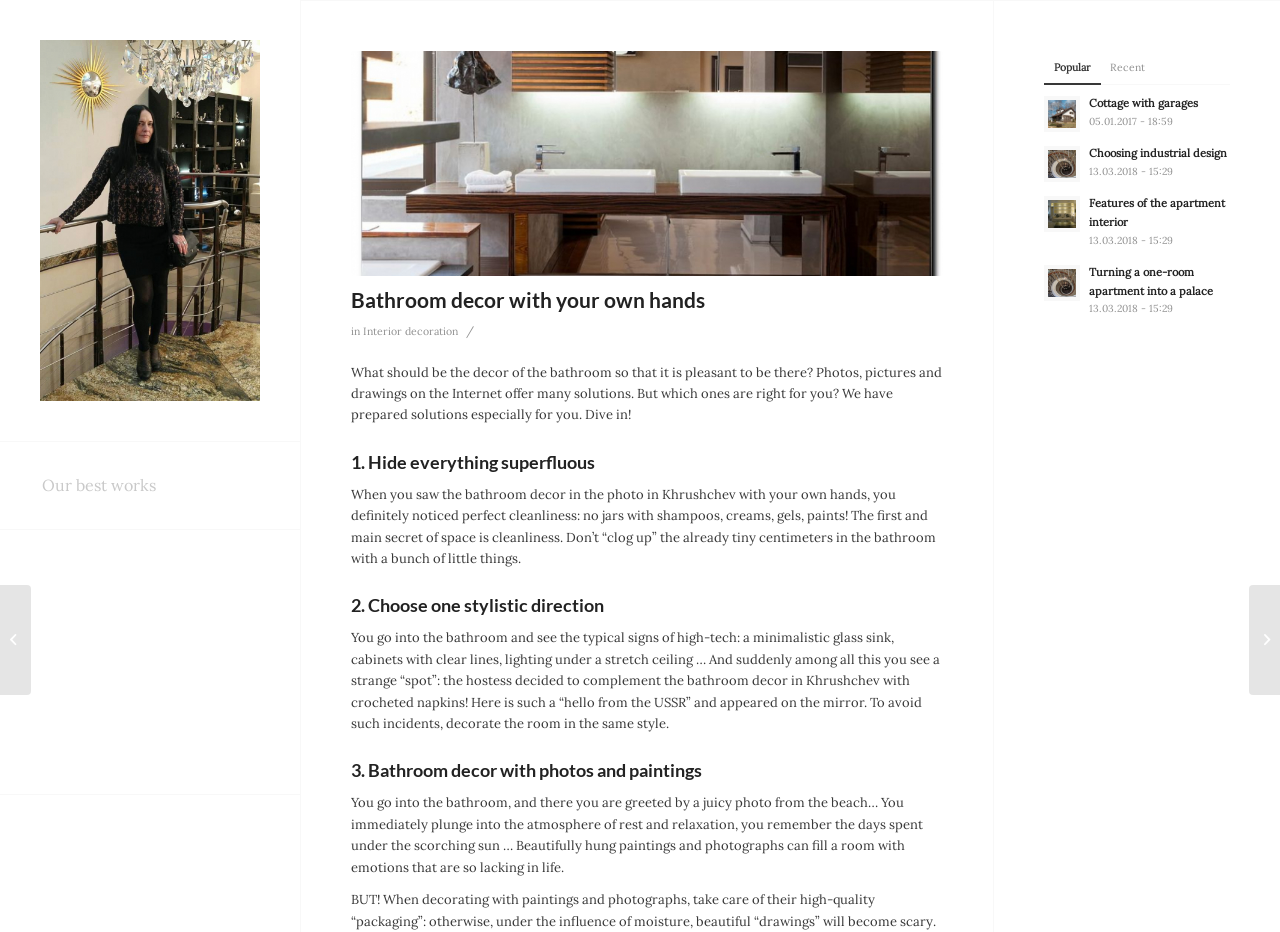Show the bounding box coordinates for the element that needs to be clicked to execute the following instruction: "Explore 'House design Choosing industrial design'". Provide the coordinates in the form of four float numbers between 0 and 1, i.e., [left, top, right, bottom].

[0.815, 0.153, 0.961, 0.196]